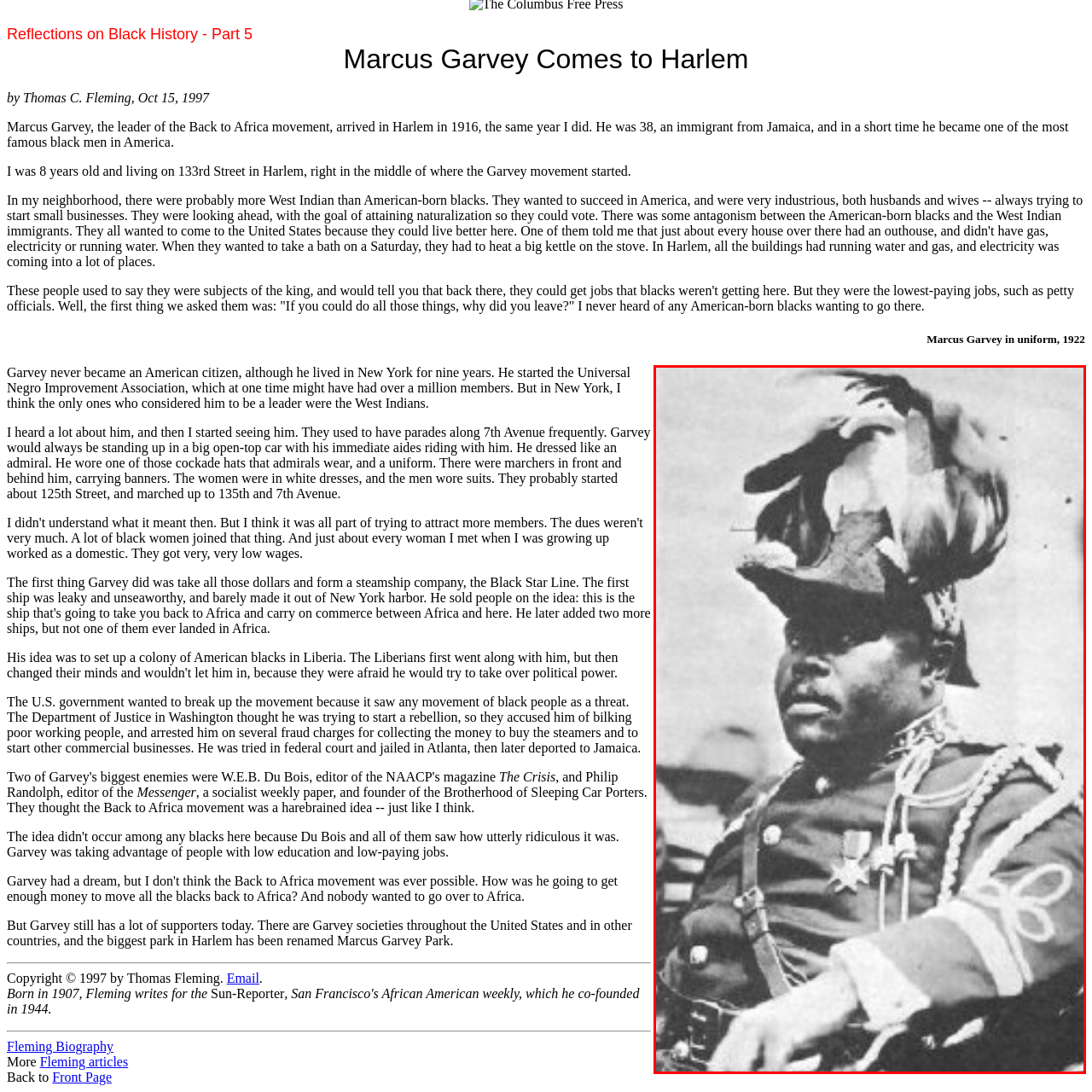What is the significance of Marcus Garvey's medals?
Direct your attention to the image bordered by the red bounding box and answer the question in detail, referencing the image.

The medals on Marcus Garvey's formal military uniform signify his importance and status as a prominent leader of the Back to Africa movement, highlighting his role in promoting black nationalism and cultural pride.